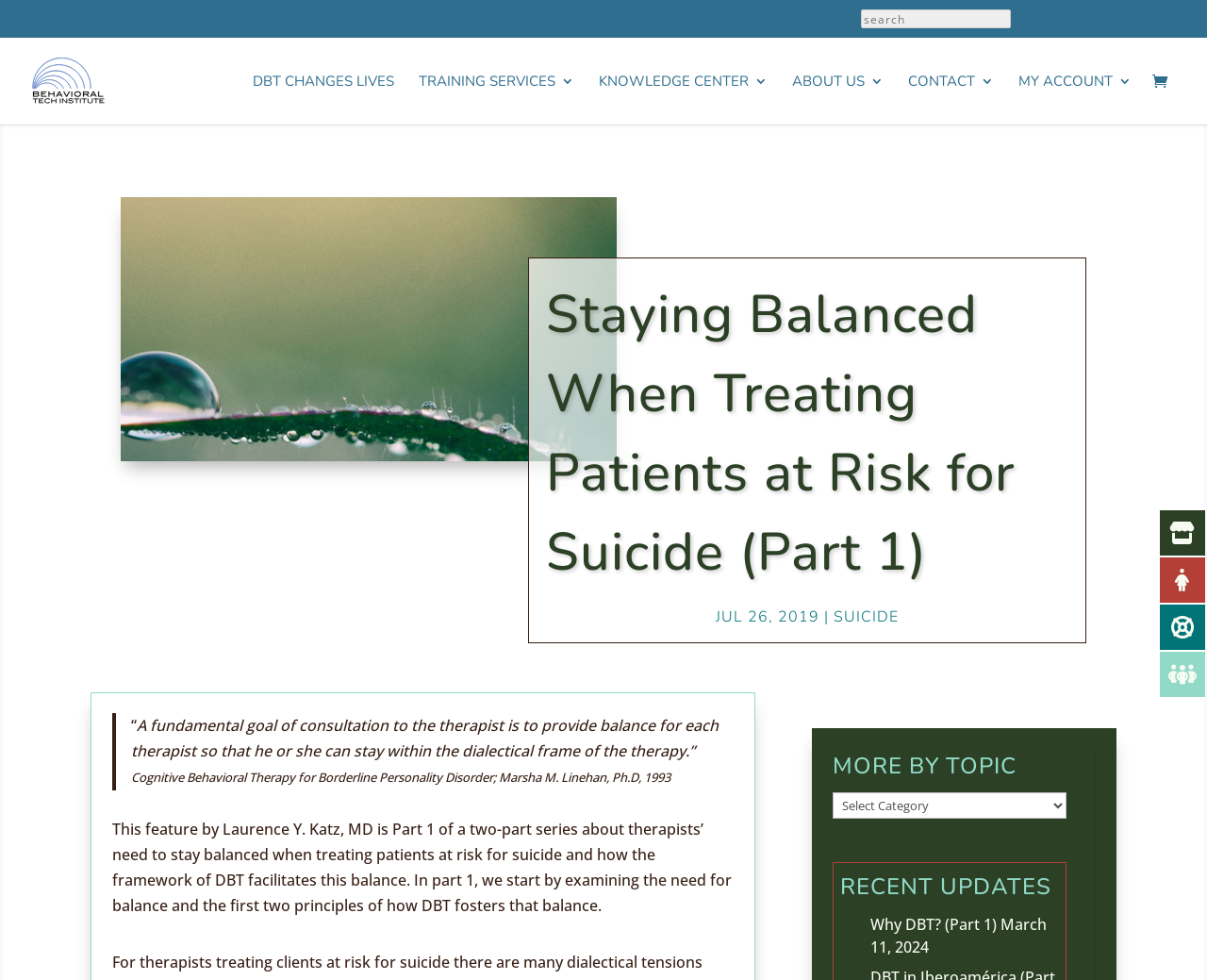How many links are there in the top navigation bar?
Based on the image, answer the question with a single word or brief phrase.

6